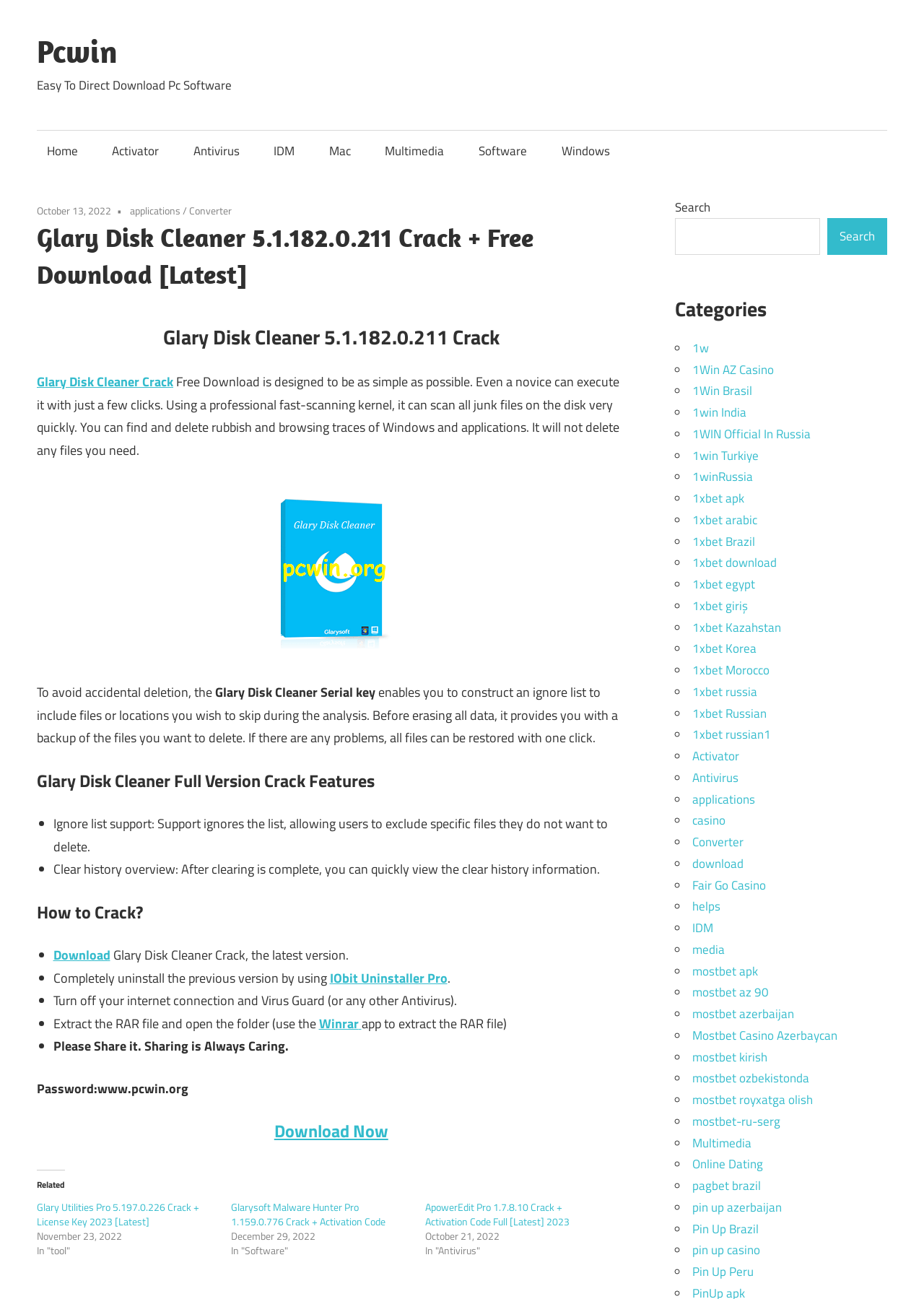Determine the bounding box coordinates of the section I need to click to execute the following instruction: "Download Glary Disk Cleaner Crack". Provide the coordinates as four float numbers between 0 and 1, i.e., [left, top, right, bottom].

[0.297, 0.861, 0.42, 0.881]